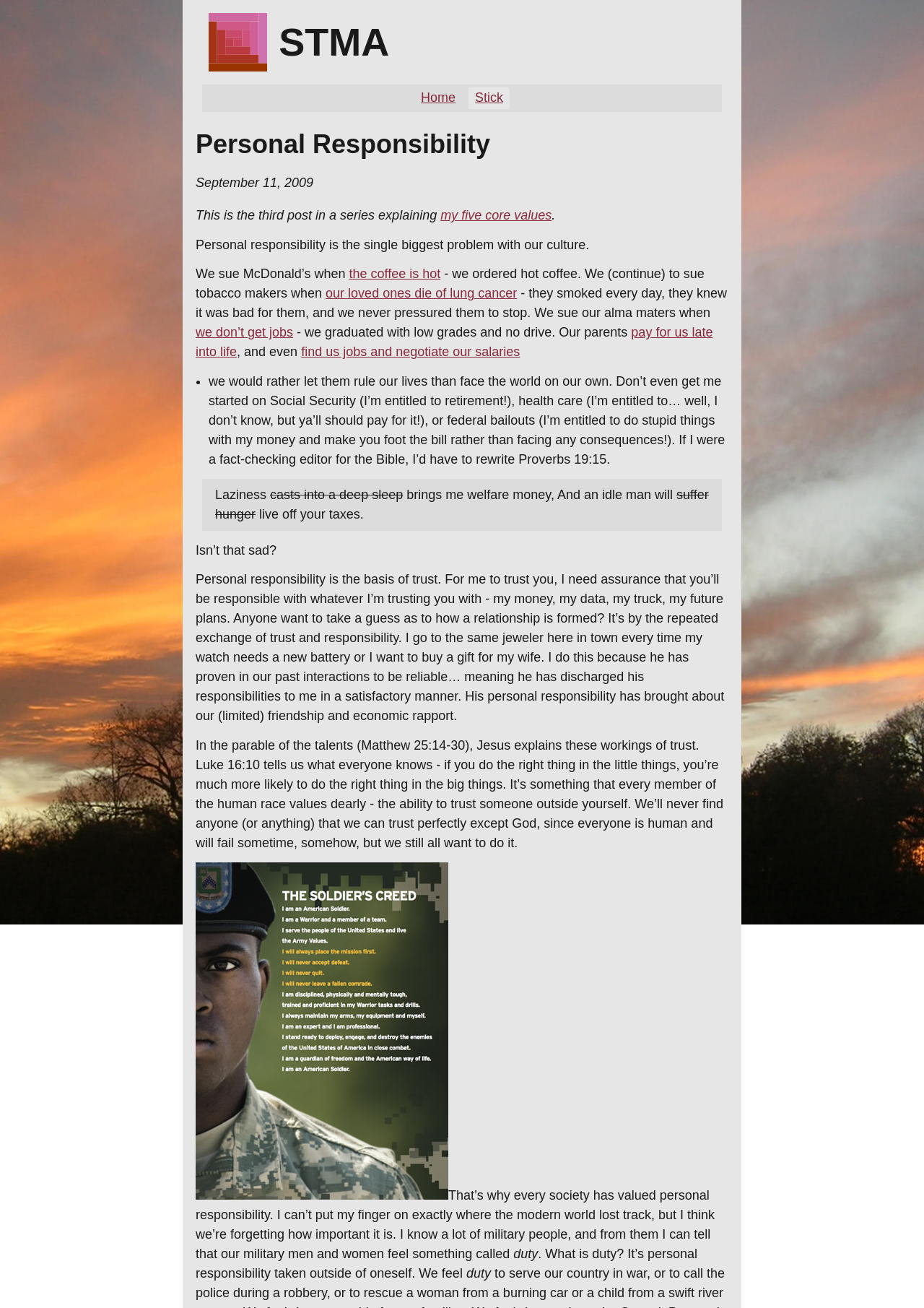Indicate the bounding box coordinates of the clickable region to achieve the following instruction: "Click the 'our loved ones die of lung cancer' link."

[0.352, 0.219, 0.56, 0.23]